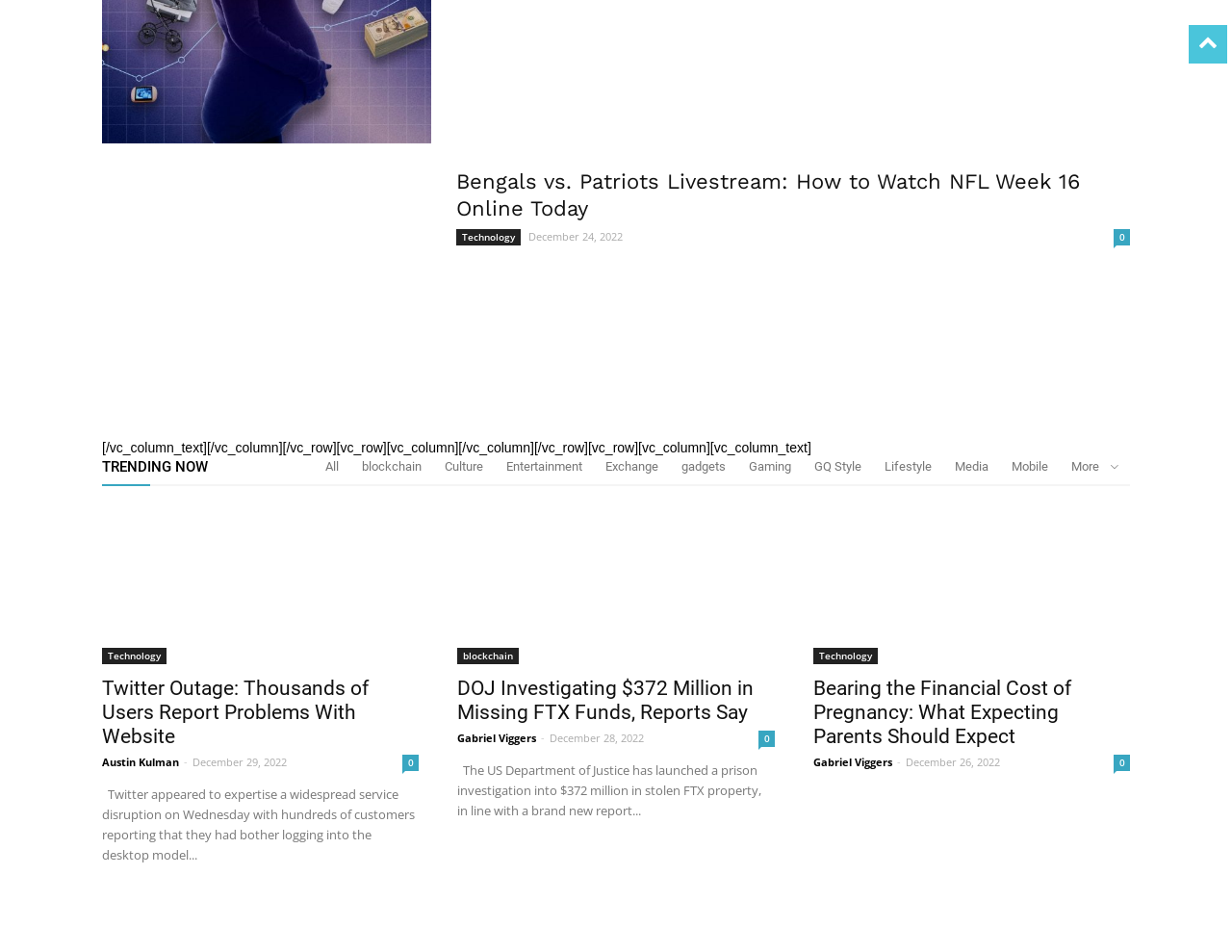Provide the bounding box coordinates of the section that needs to be clicked to accomplish the following instruction: "Click on the 'Bengals vs. Patriots Livestream: How to Watch NFL Week 16 Online Today' link."

[0.37, 0.177, 0.917, 0.235]